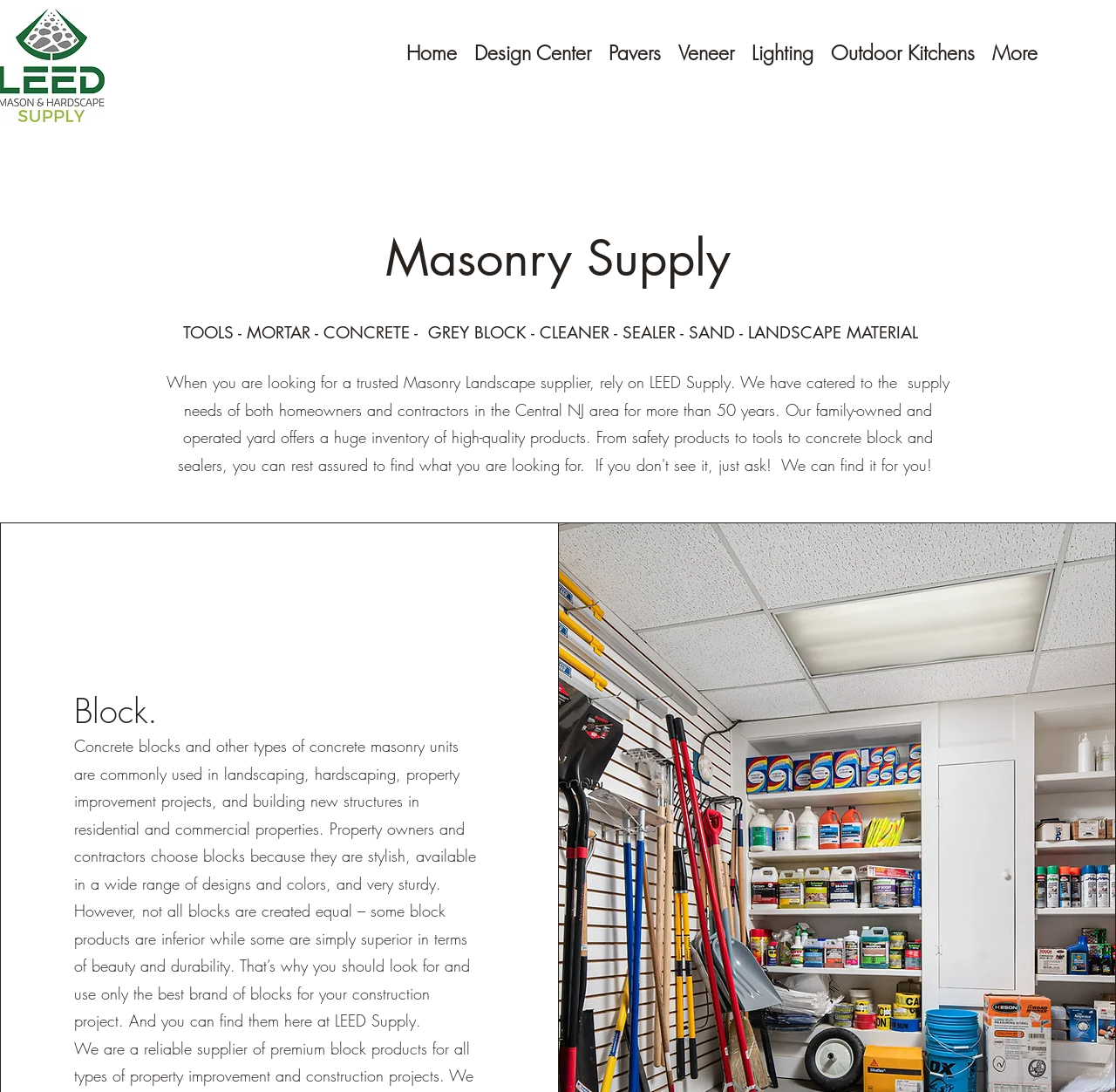Using details from the image, please answer the following question comprehensively:
What is the category of products mentioned under 'Masonry Supply'?

The webpage lists various products under 'Masonry Supply', including tools, mortar, concrete, grey block, cleaner, sealer, sand, and landscape material.